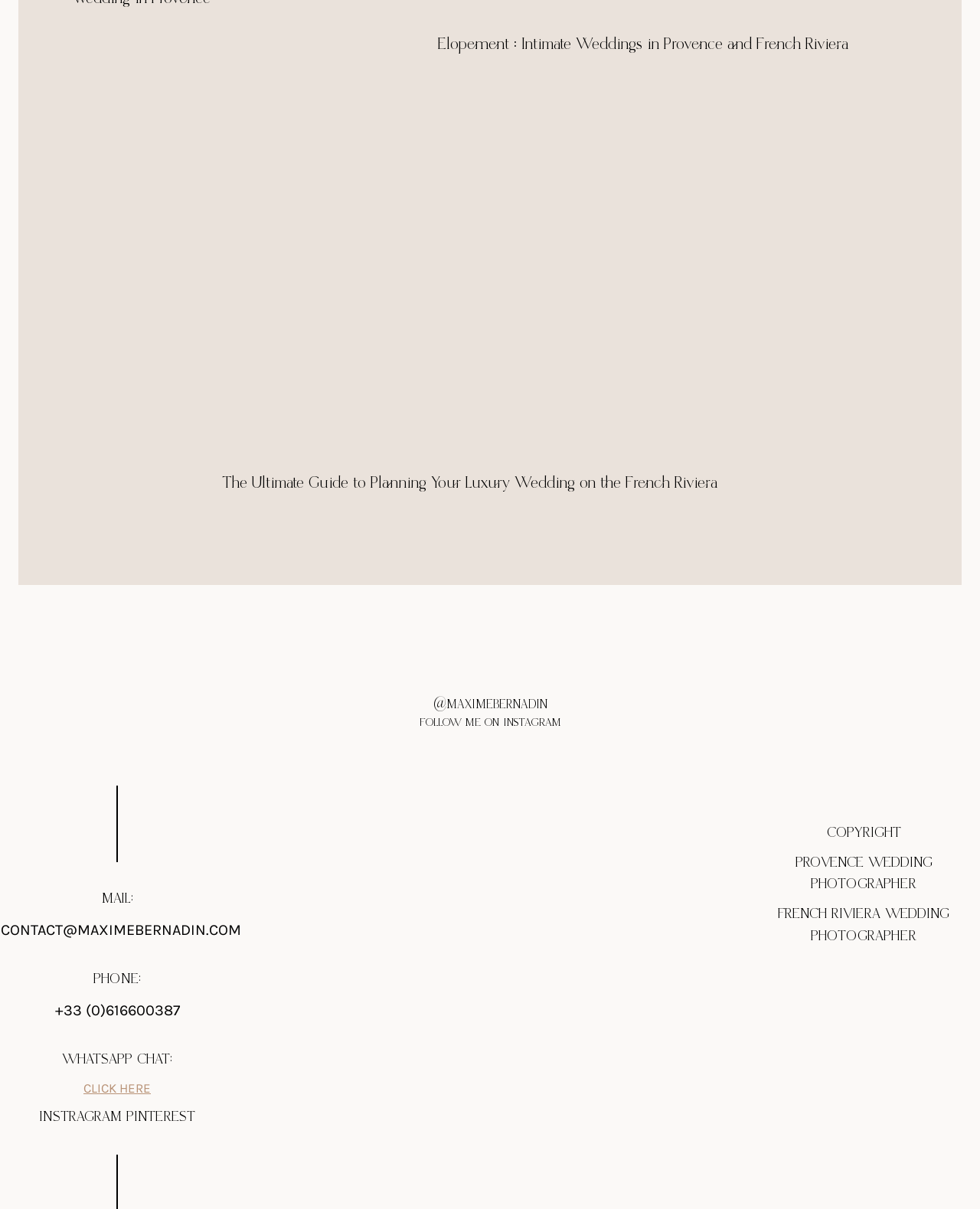What is the contact information provided on this webpage?
Based on the visual, give a brief answer using one word or a short phrase.

Email and phone number